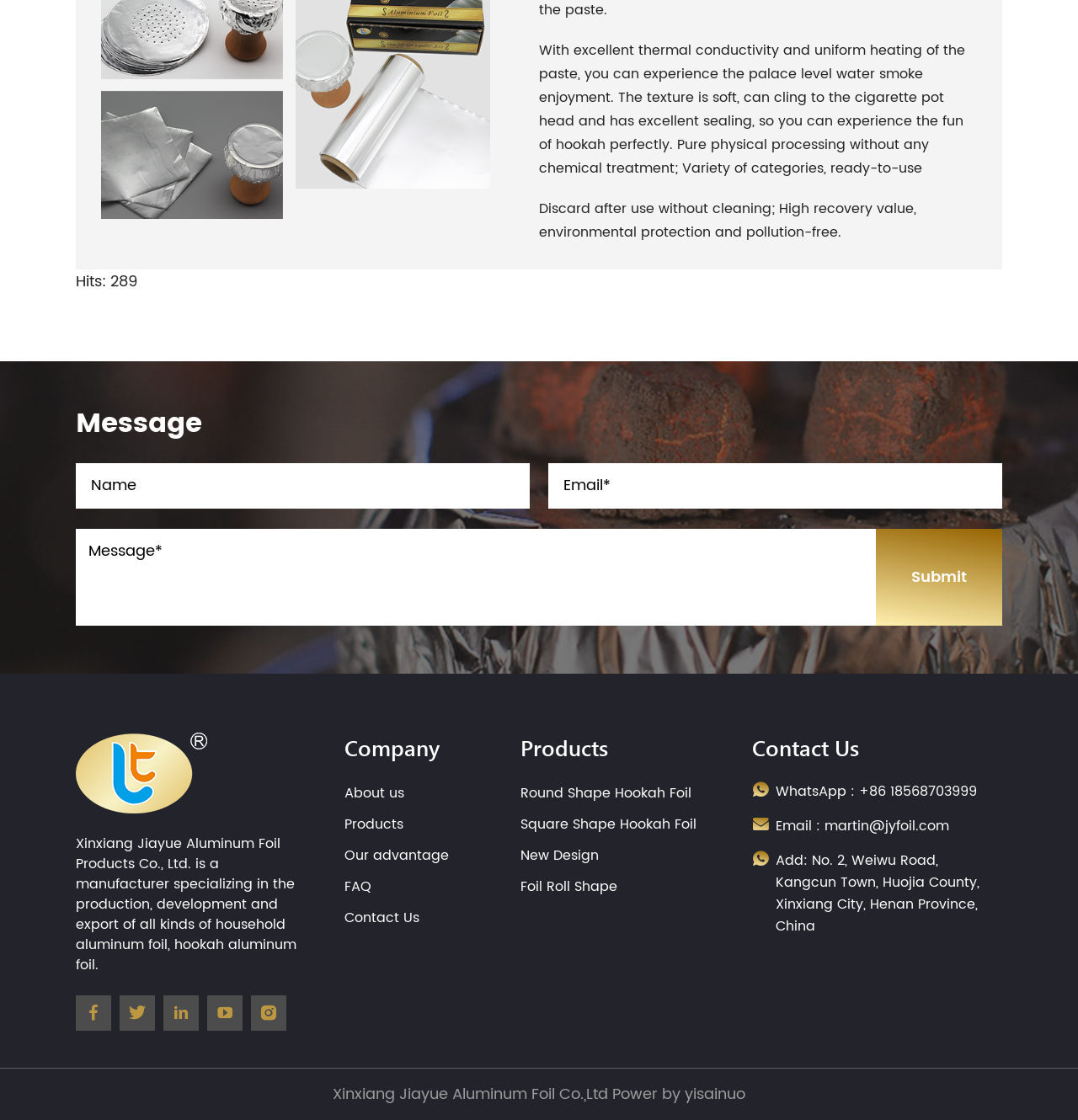Please specify the bounding box coordinates of the element that should be clicked to execute the given instruction: 'Click the Submit button'. Ensure the coordinates are four float numbers between 0 and 1, expressed as [left, top, right, bottom].

[0.813, 0.472, 0.93, 0.559]